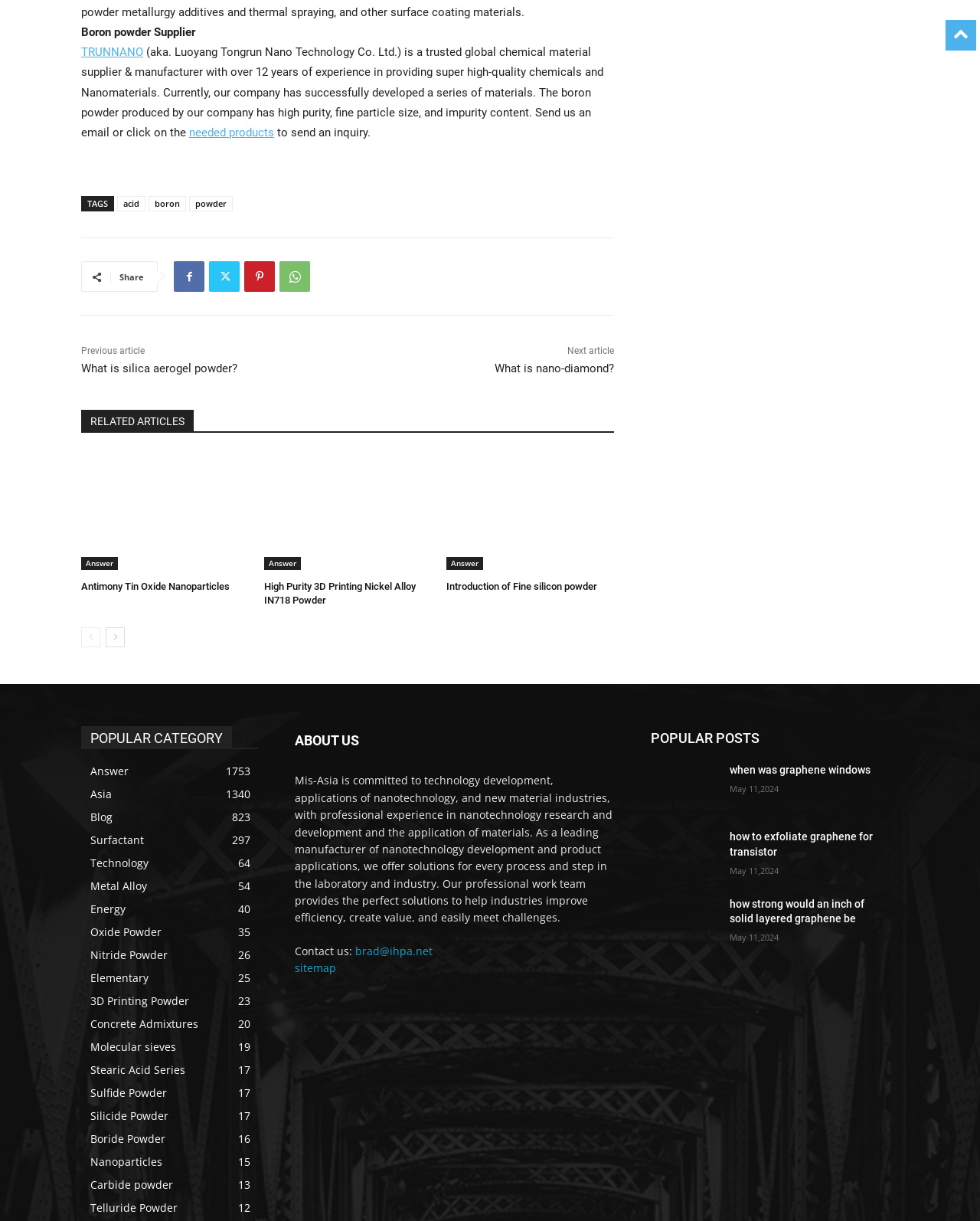Show the bounding box coordinates for the element that needs to be clicked to execute the following instruction: "Click on the 'TRUNNANO' link". Provide the coordinates in the form of four float numbers between 0 and 1, i.e., [left, top, right, bottom].

[0.083, 0.037, 0.146, 0.049]